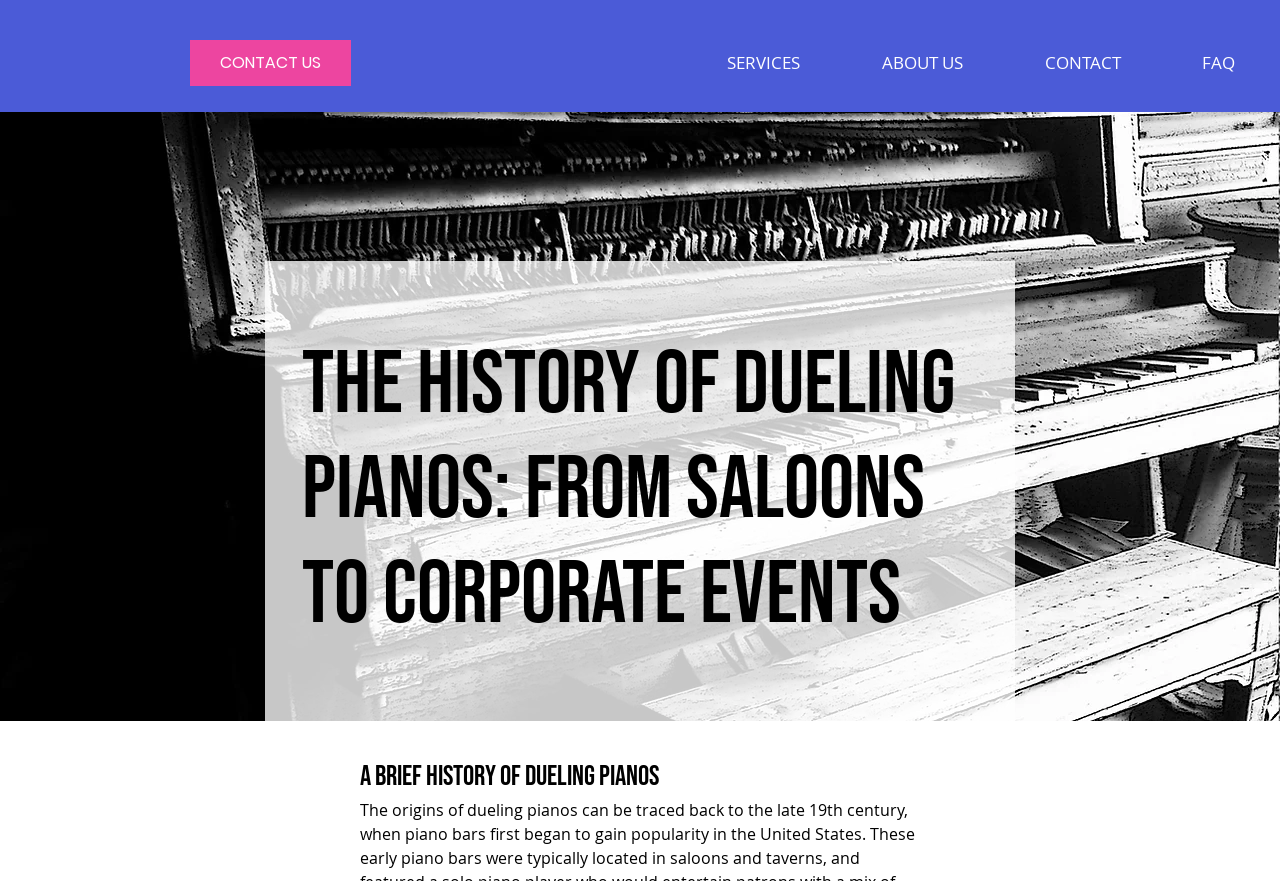Give a succinct answer to this question in a single word or phrase: 
What is the file name of the image on the webpage?

antique-player-piano-black-and-white.jpg